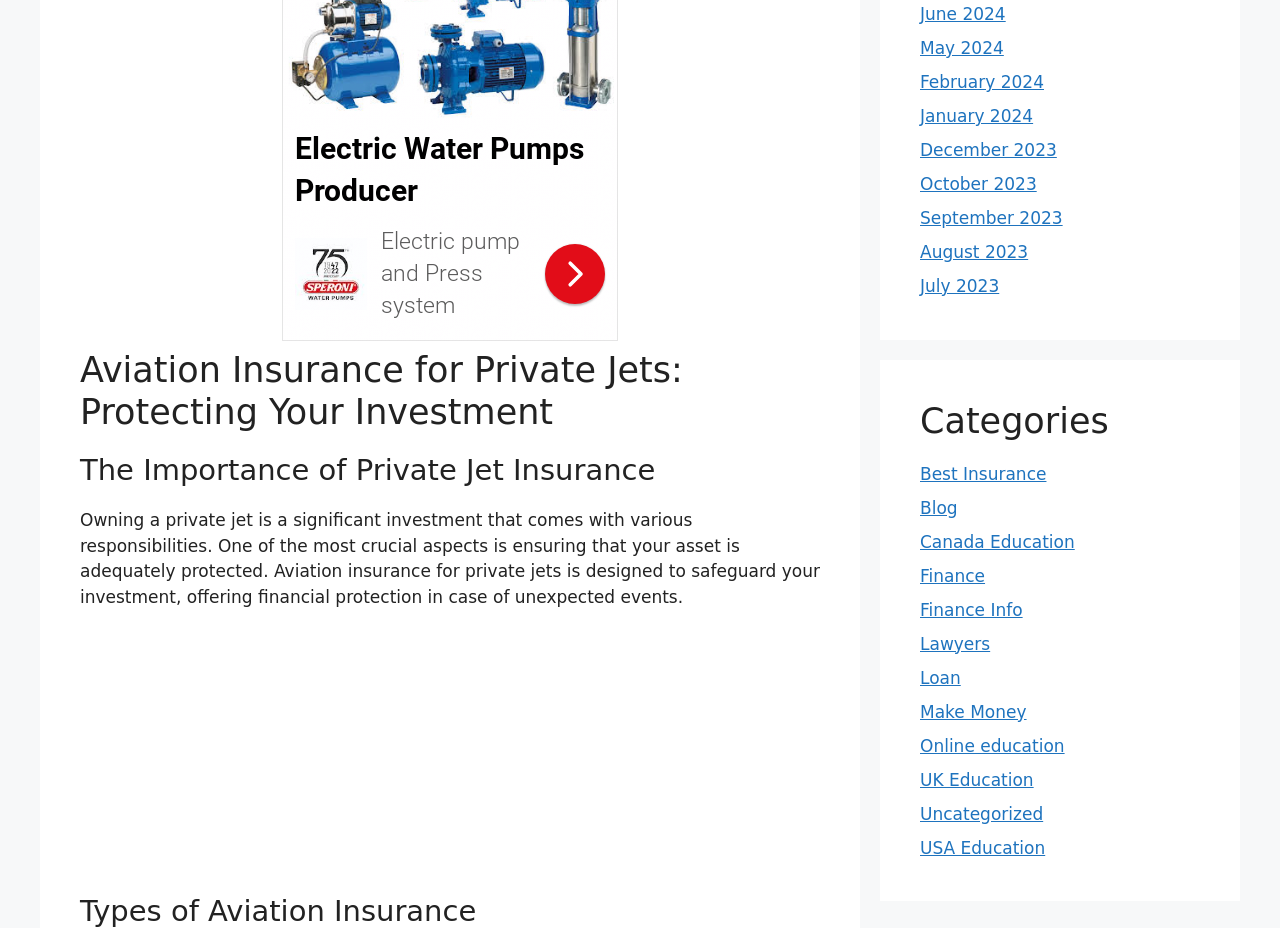Given the element description, predict the bounding box coordinates in the format (top-left x, top-left y, bottom-right x, bottom-right y). Make sure all values are between 0 and 1. Here is the element description: Finance Info

[0.719, 0.646, 0.799, 0.668]